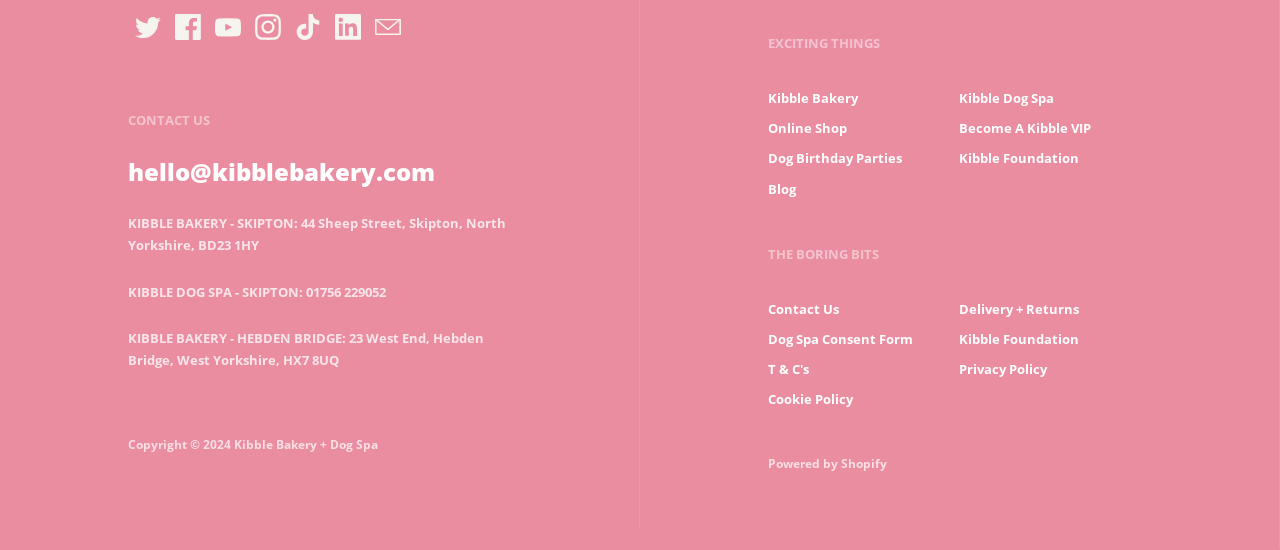Please predict the bounding box coordinates of the element's region where a click is necessary to complete the following instruction: "read about Christmas History". The coordinates should be represented by four float numbers between 0 and 1, i.e., [left, top, right, bottom].

None